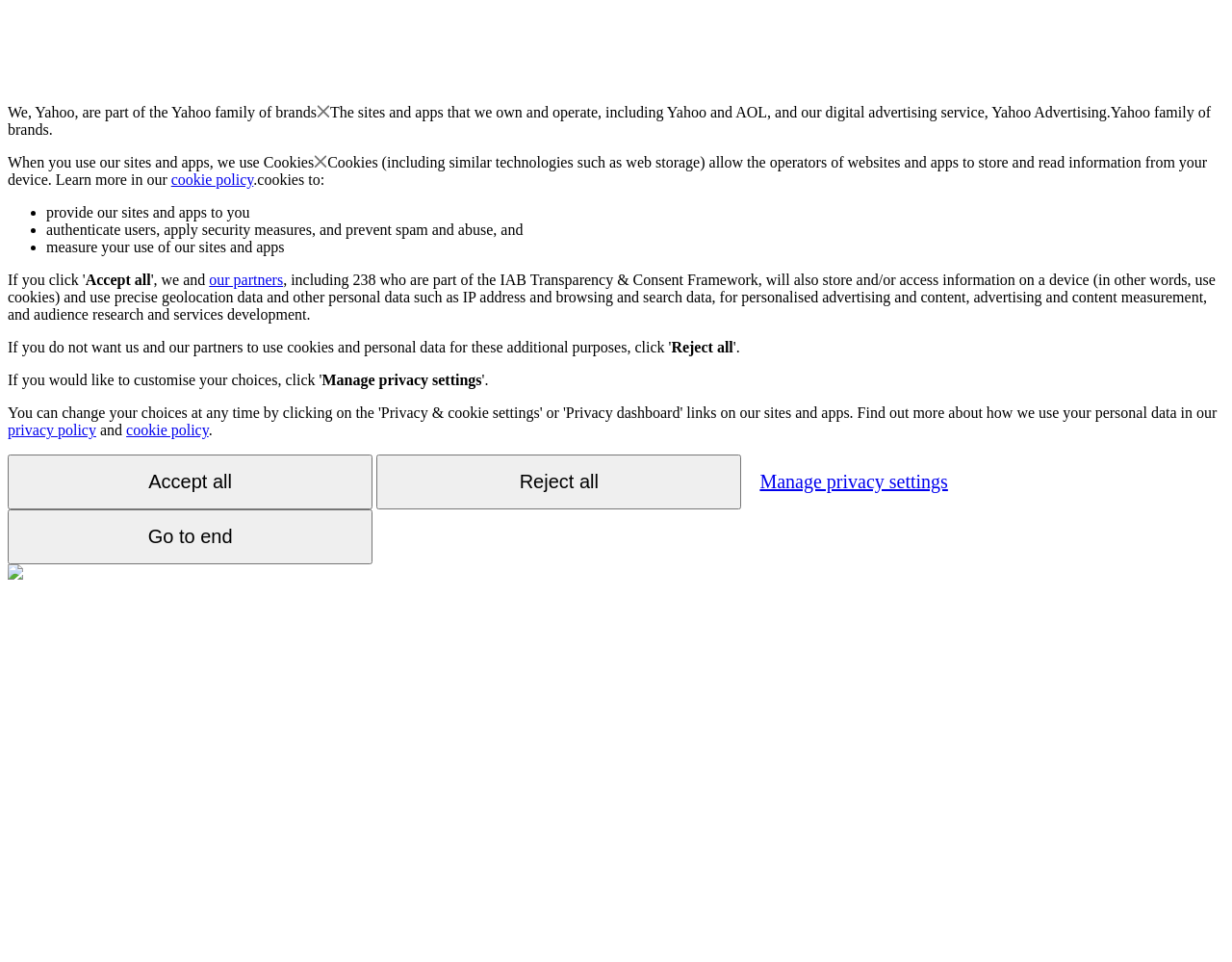How many options are there for managing privacy settings?
Provide a detailed and extensive answer to the question.

The webpage provides three options for managing privacy settings: Accept all, Reject all, and Manage privacy settings, which are presented as buttons.